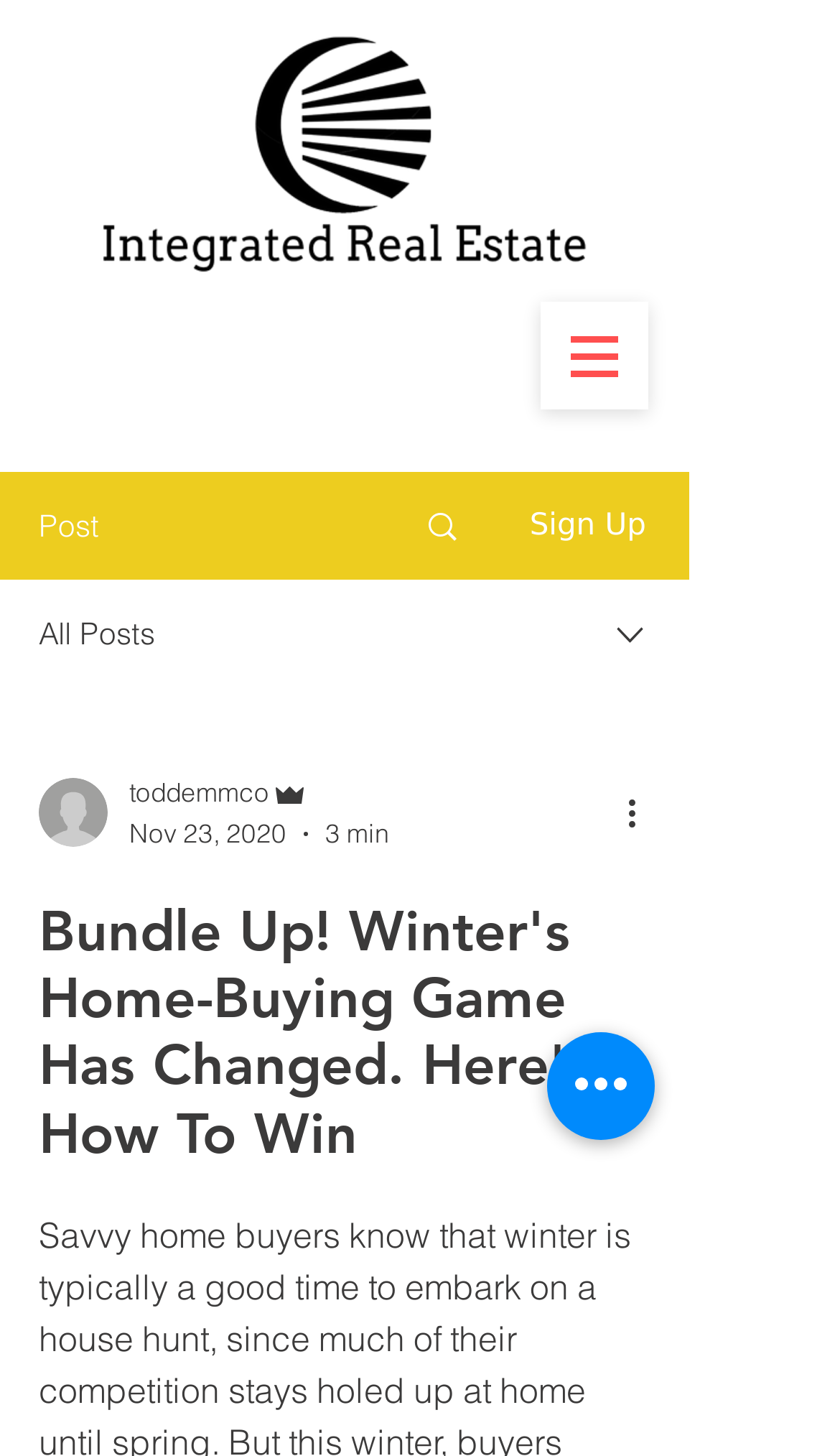Refer to the screenshot and answer the following question in detail:
What is the date of the article?

I found the date of the article by looking at the section that contains the writer's picture and other details. The date is mentioned as 'Nov 23, 2020'.